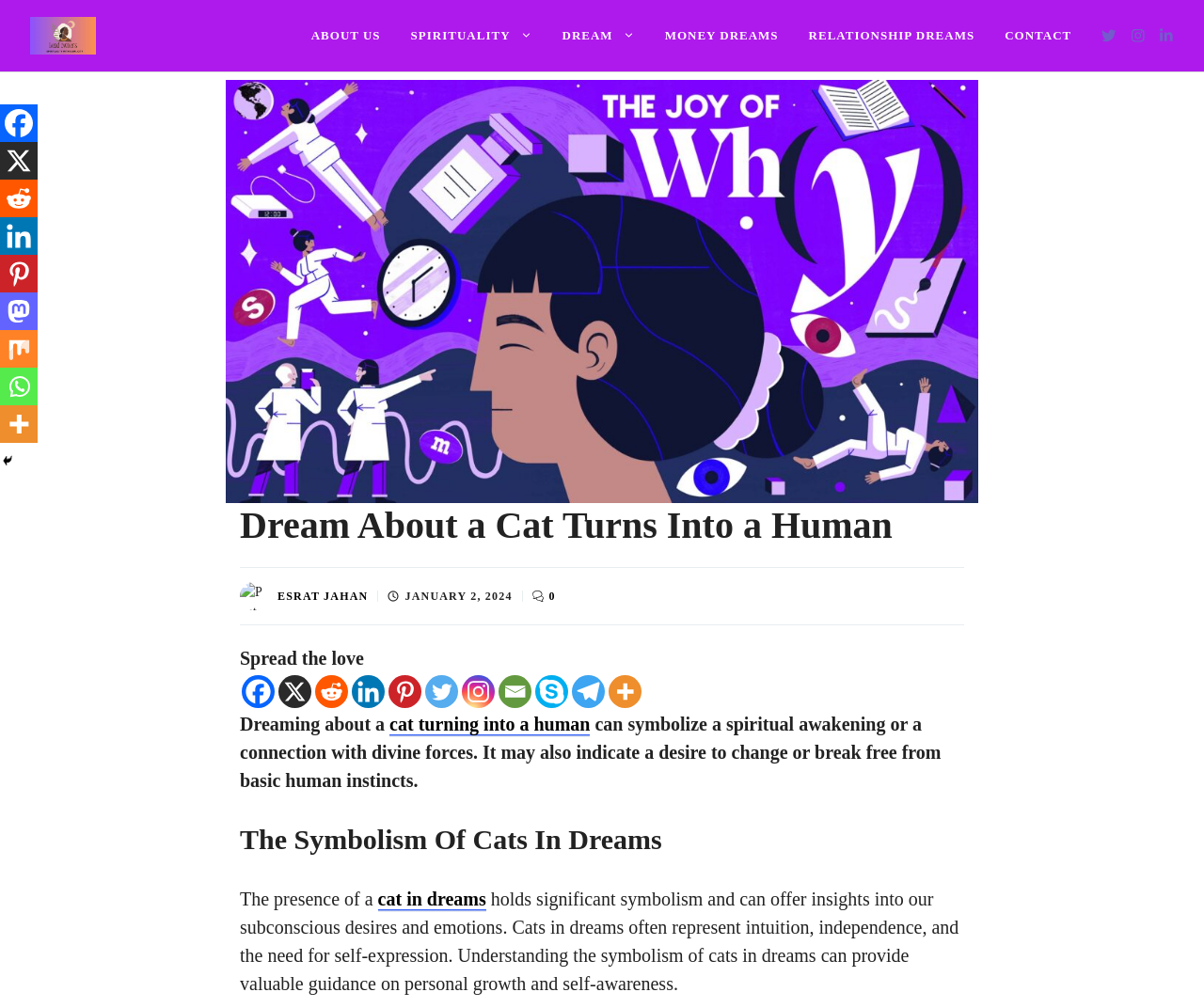Please identify the bounding box coordinates of the clickable region that I should interact with to perform the following instruction: "Read about 'The Symbolism Of Cats In Dreams'". The coordinates should be expressed as four float numbers between 0 and 1, i.e., [left, top, right, bottom].

[0.199, 0.816, 0.801, 0.85]